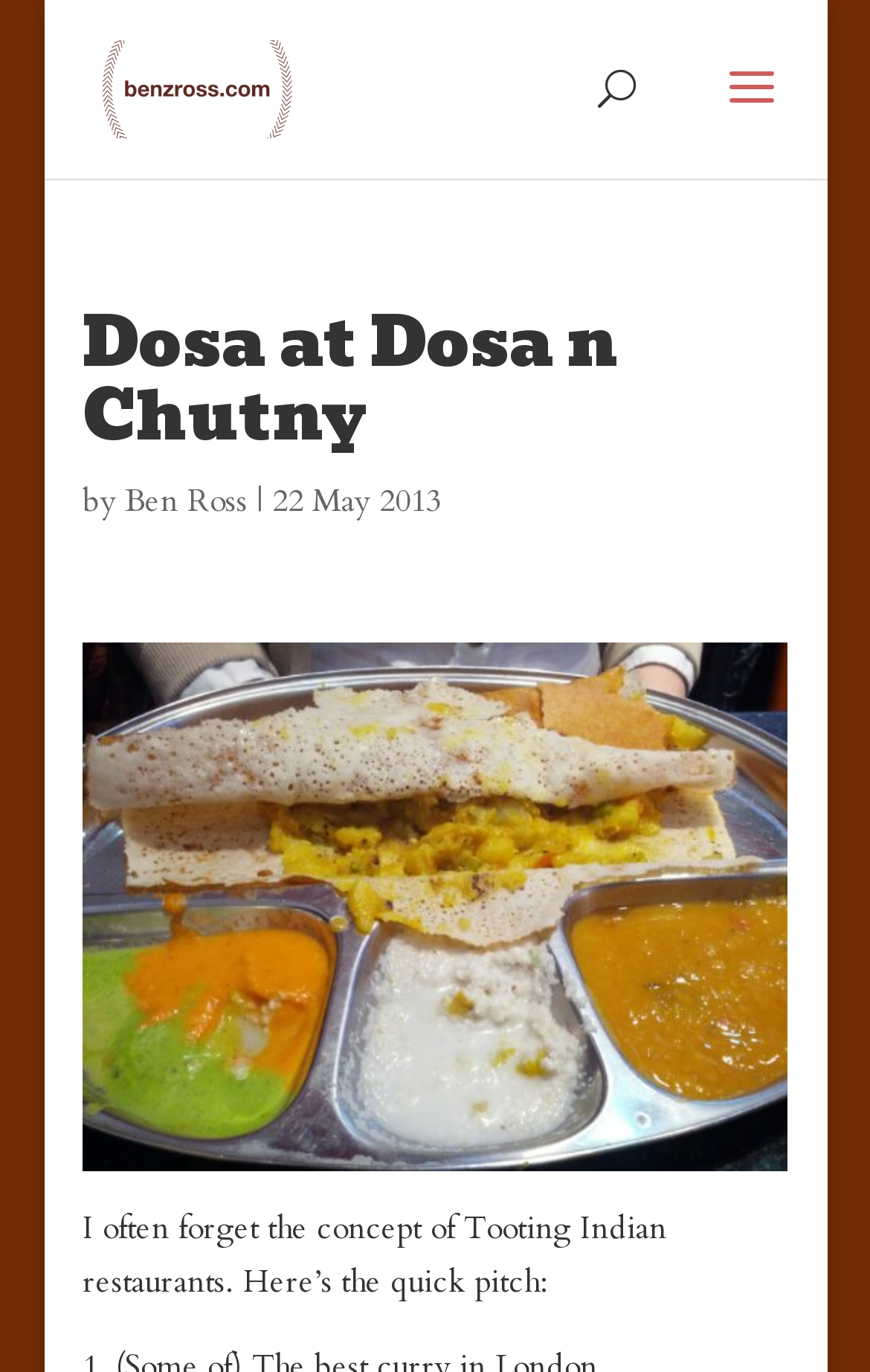Determine the bounding box coordinates for the UI element matching this description: "Ben Ross".

[0.144, 0.35, 0.285, 0.38]